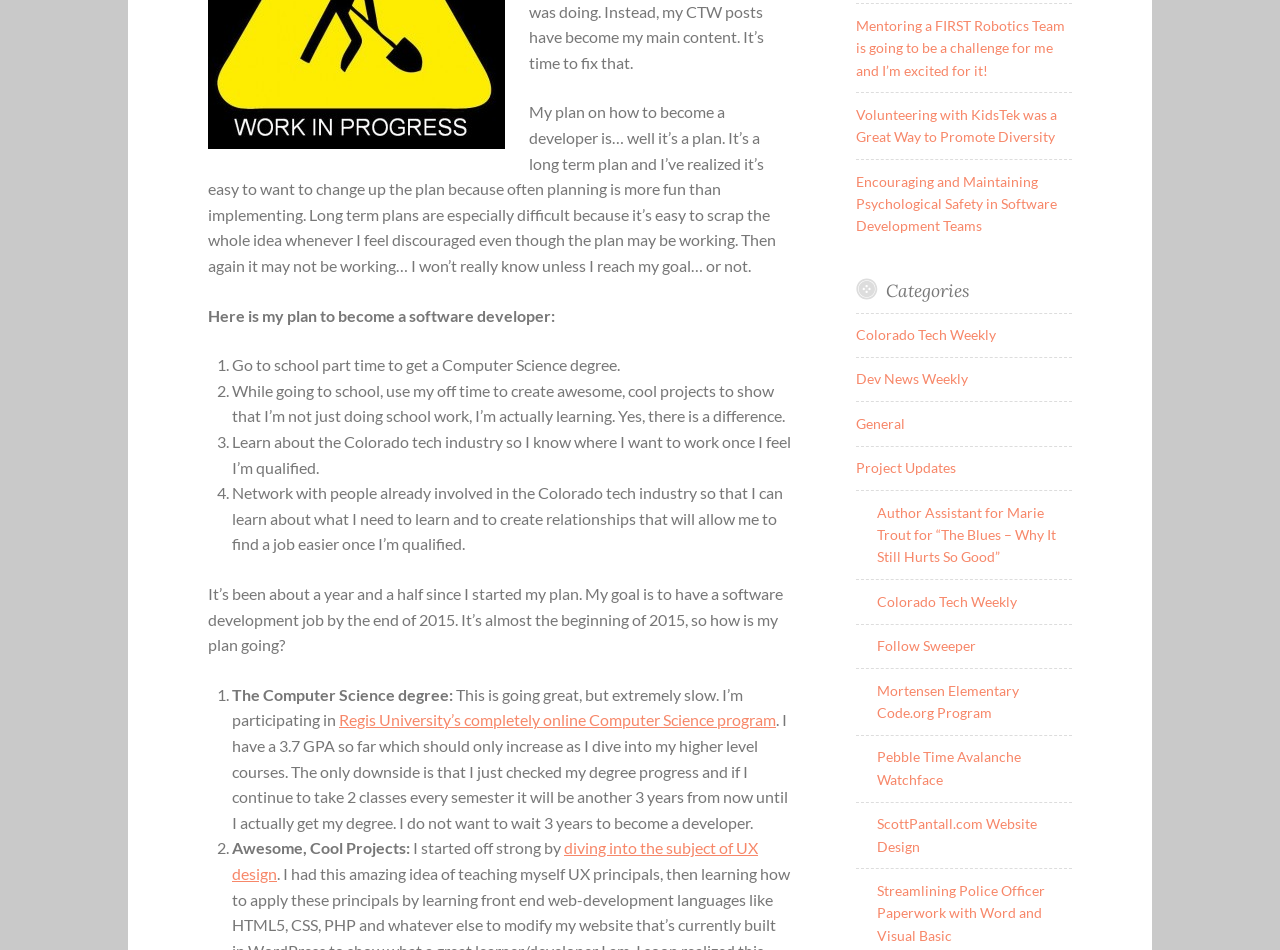Based on the provided description, "Dev News Weekly", find the bounding box of the corresponding UI element in the screenshot.

[0.669, 0.39, 0.756, 0.408]